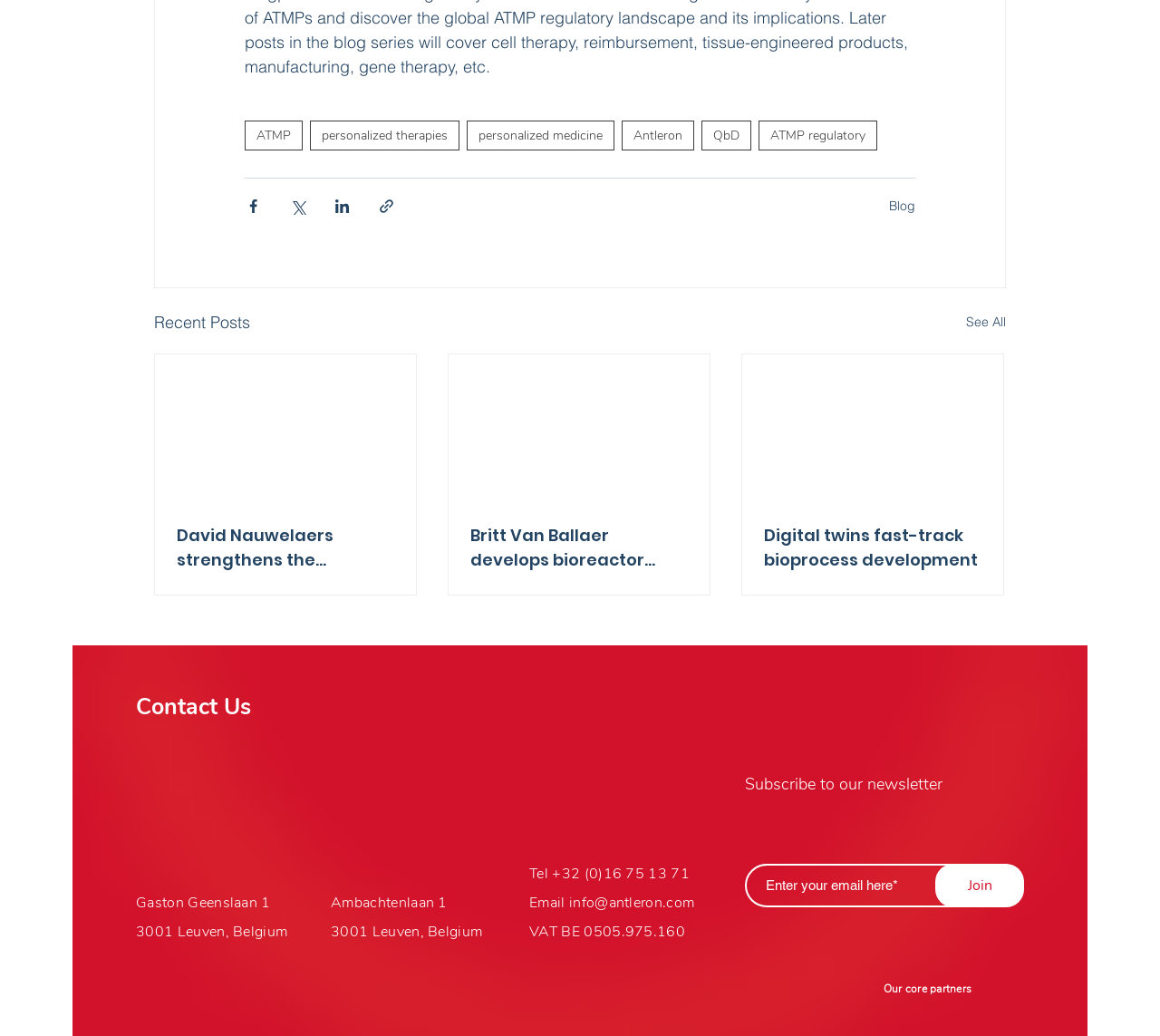Please find the bounding box coordinates (top-left x, top-left y, bottom-right x, bottom-right y) in the screenshot for the UI element described as follows: personalized therapies

[0.267, 0.116, 0.396, 0.146]